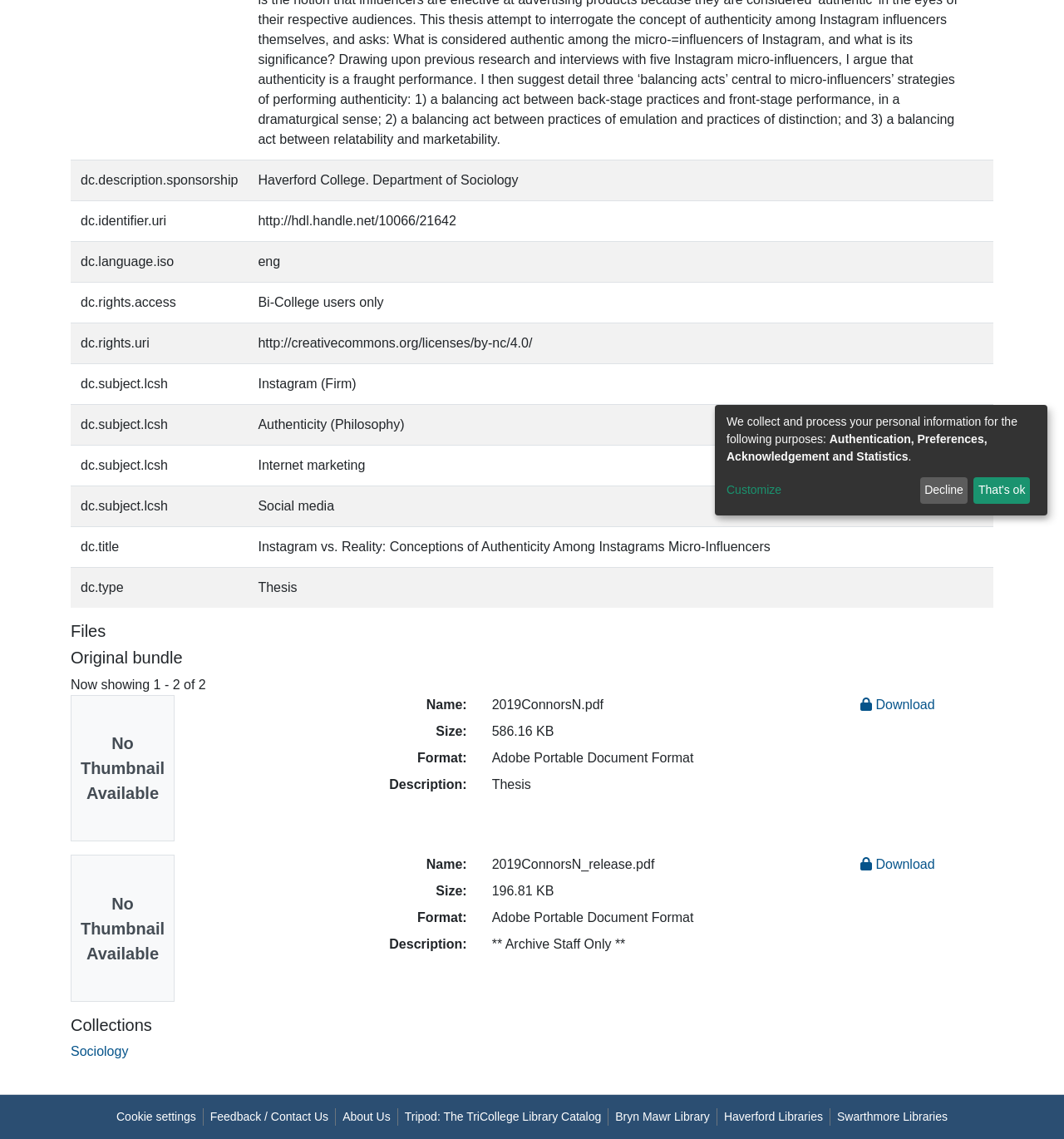Calculate the bounding box coordinates of the UI element given the description: "Haverford Libraries".

[0.674, 0.973, 0.78, 0.988]